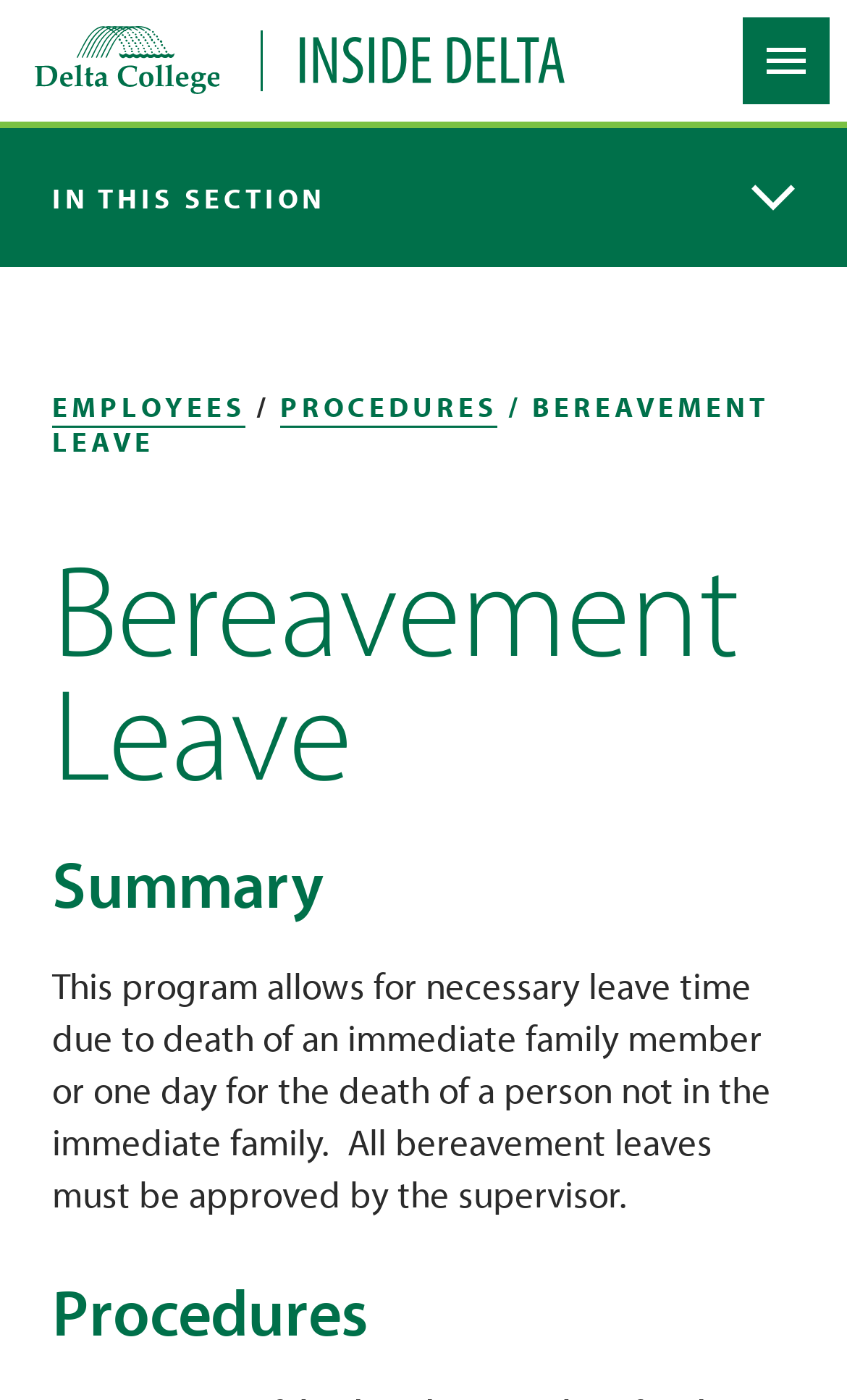How many types of family members are mentioned in the bereavement leave policy?
Look at the image and provide a short answer using one word or a phrase.

Two